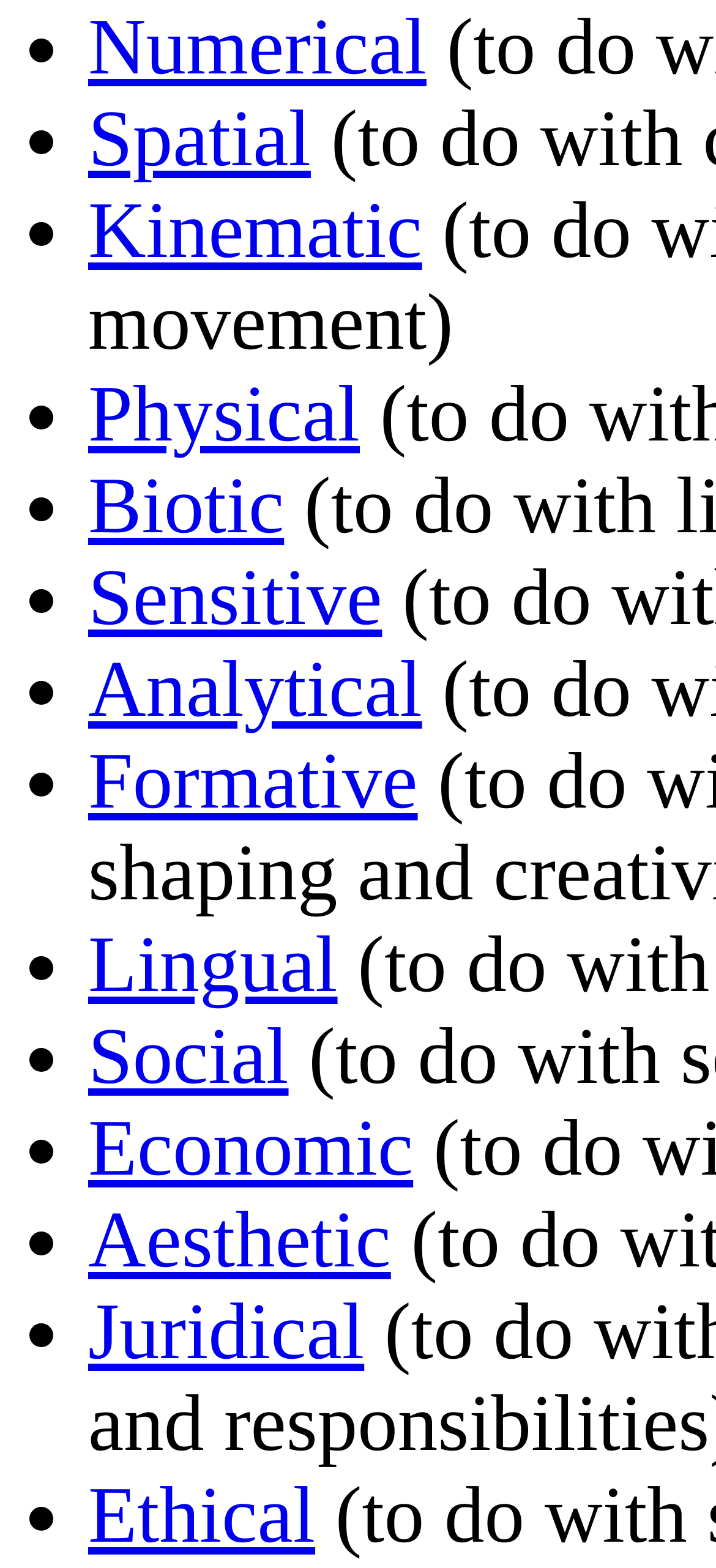Please specify the bounding box coordinates of the area that should be clicked to accomplish the following instruction: "Explore Kinematic". The coordinates should consist of four float numbers between 0 and 1, i.e., [left, top, right, bottom].

[0.123, 0.12, 0.59, 0.176]